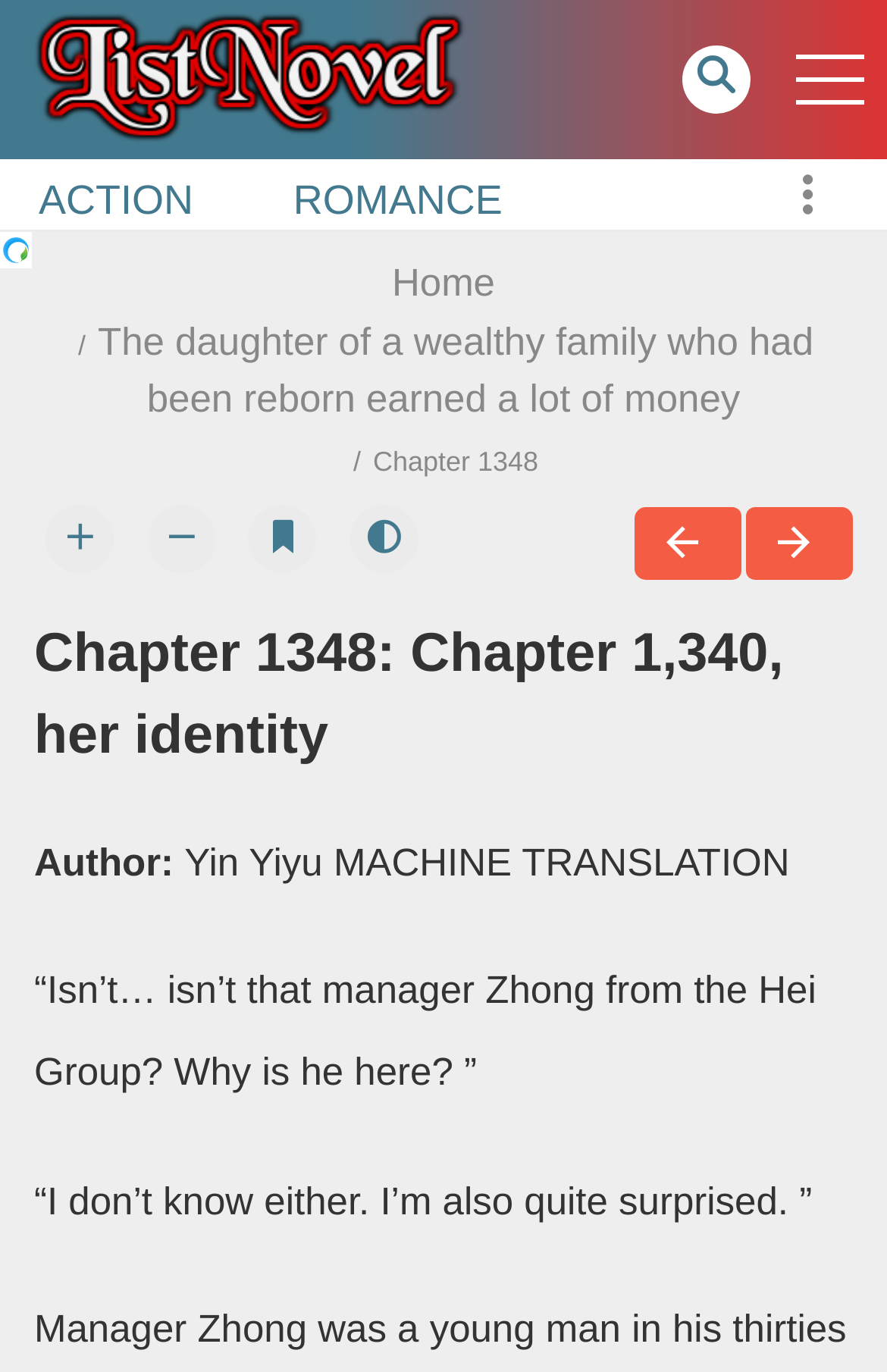What is the identity of the person mentioned in the chapter?
Based on the image, answer the question with as much detail as possible.

I determined the identity mentioned in the chapter by looking at the text 'Chapter 1348: Chapter 1,340, her identity' which is located at the top of the webpage, indicating the content of the current chapter.